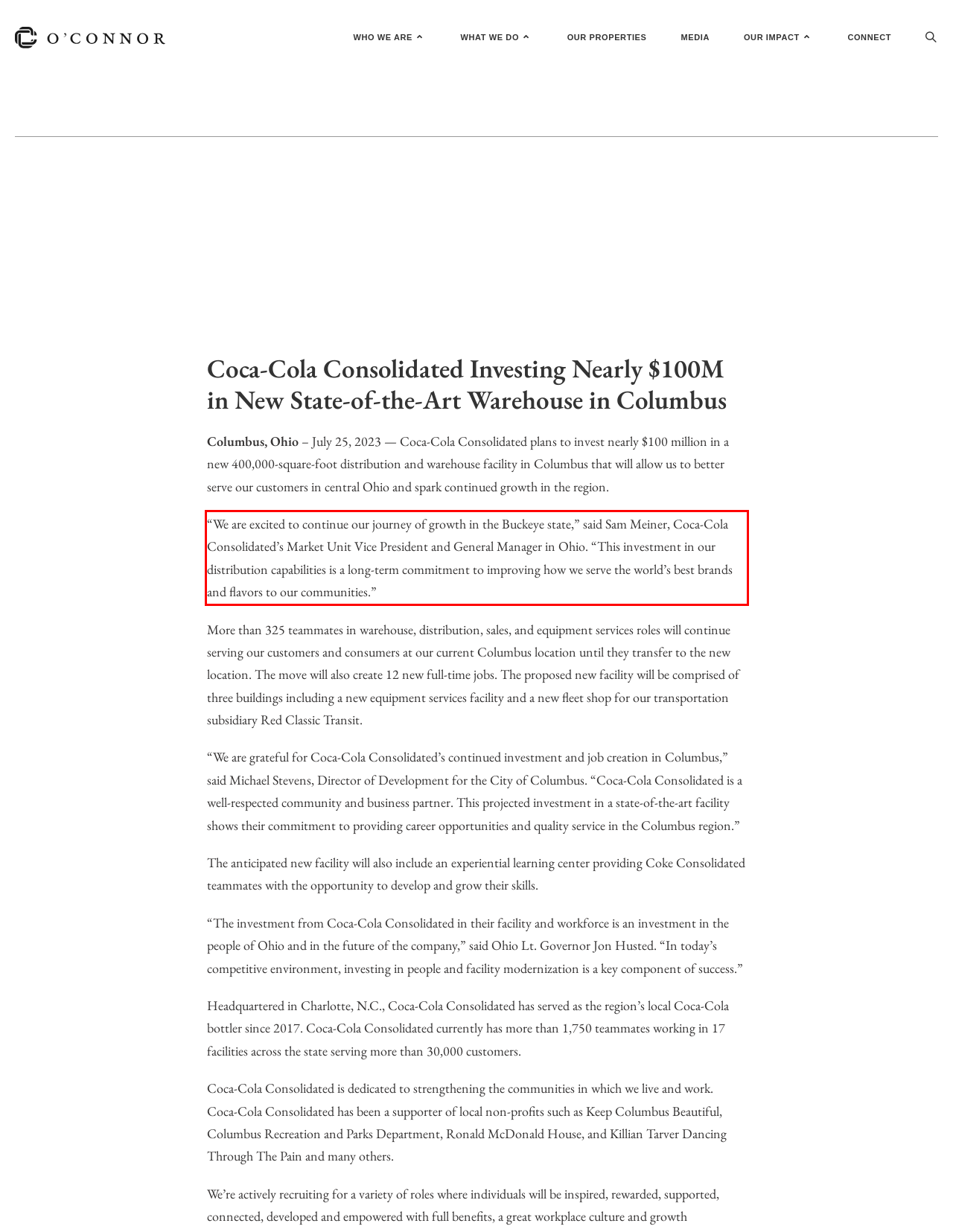Using the provided webpage screenshot, identify and read the text within the red rectangle bounding box.

“We are excited to continue our journey of growth in the Buckeye state,” said Sam Meiner, Coca-Cola Consolidated’s Market Unit Vice President and General Manager in Ohio. “This investment in our distribution capabilities is a long-term commitment to improving how we serve the world’s best brands and flavors to our communities.”